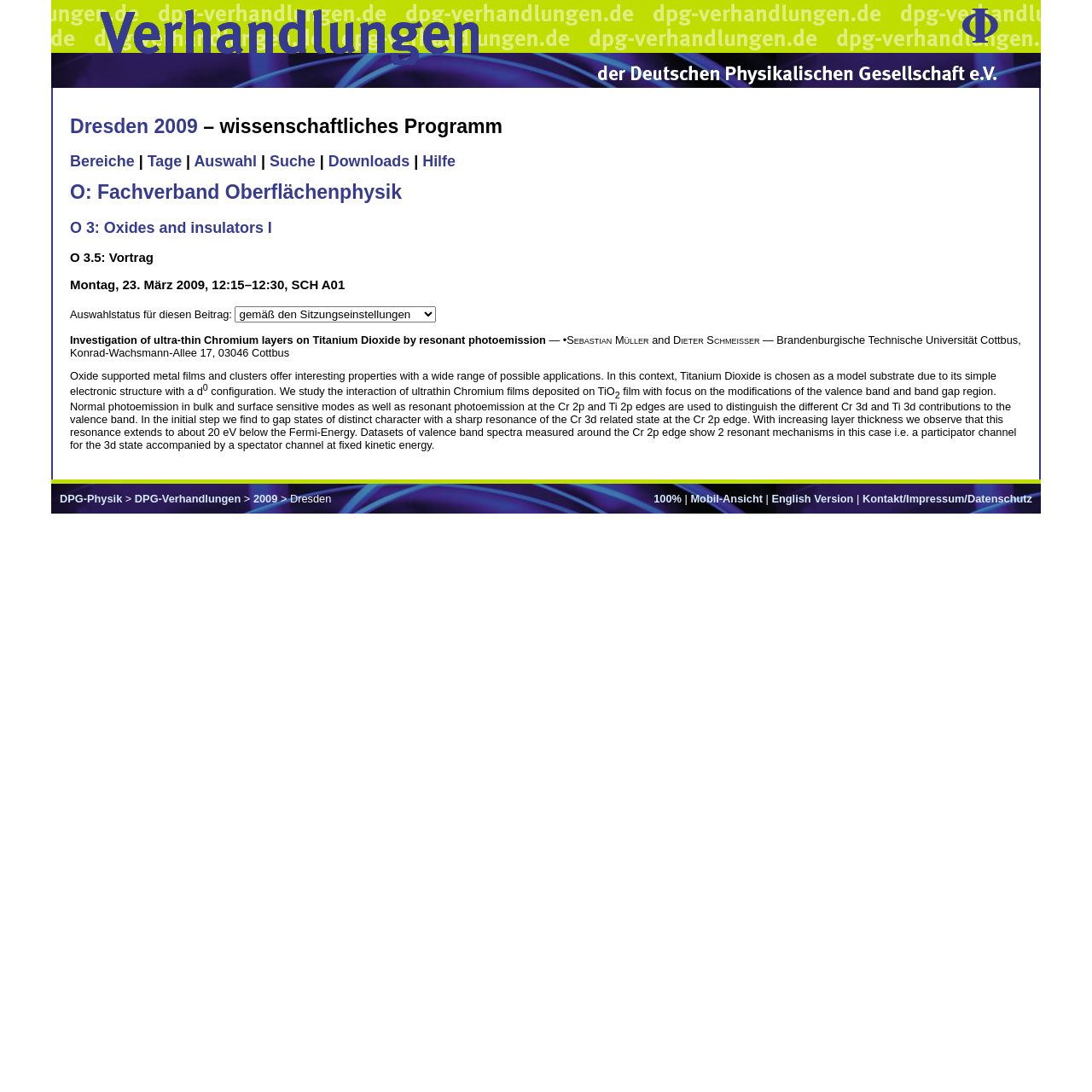What is the language of the webpage?
Answer with a single word or phrase, using the screenshot for reference.

German